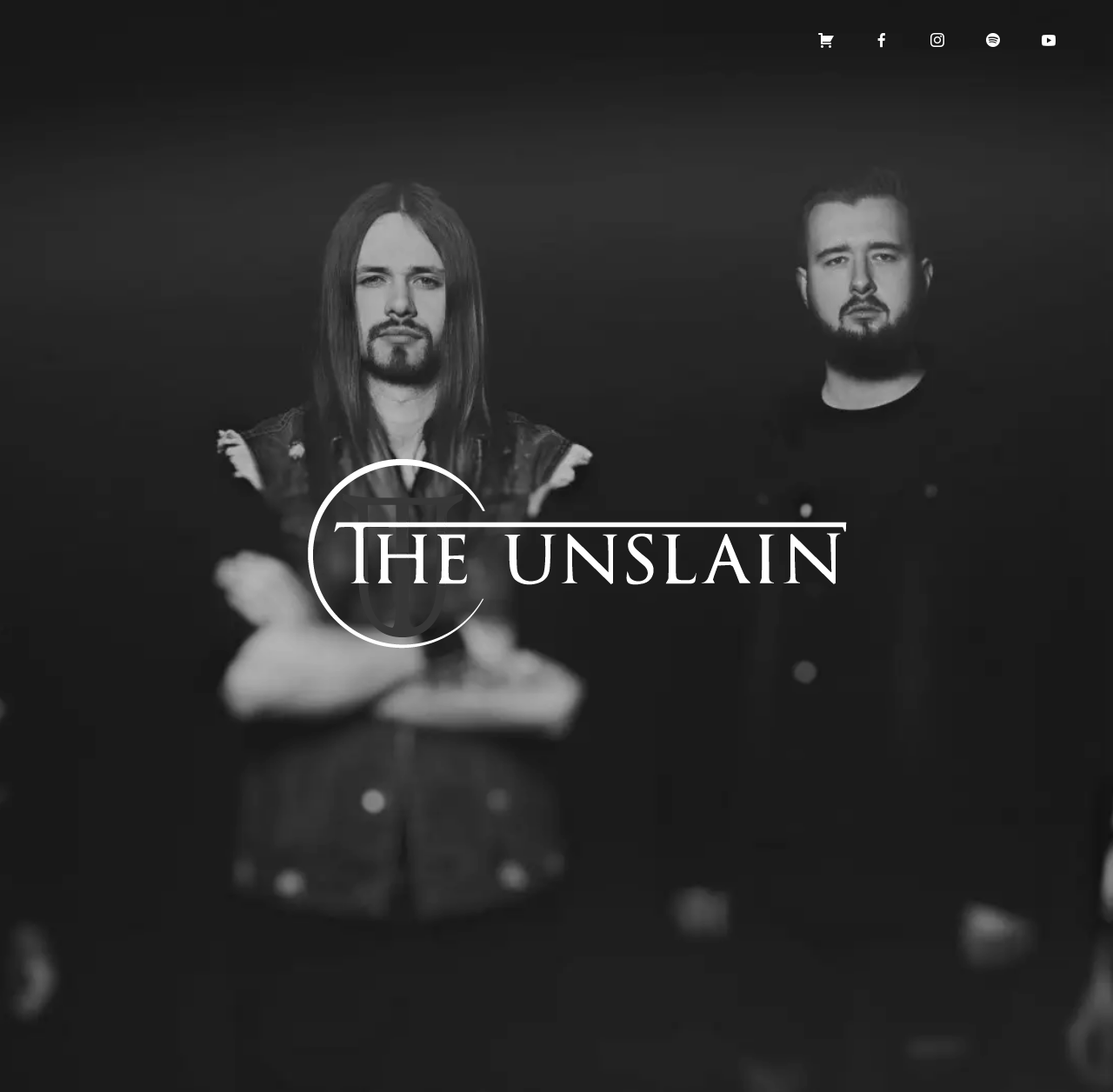What is the position of the image relative to the navigation menu? Based on the screenshot, please respond with a single word or phrase.

Below